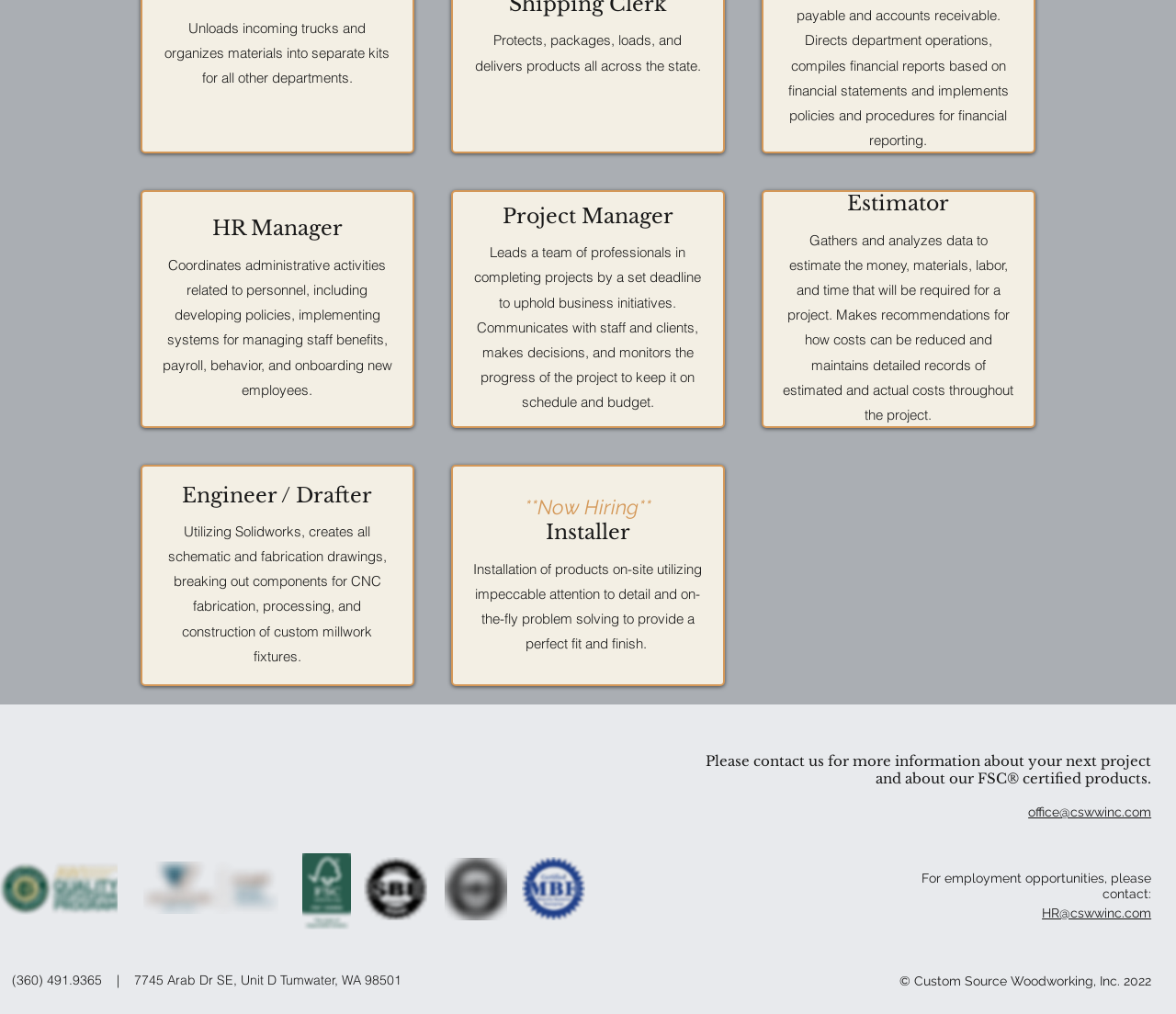Using the provided description (360) 491.9365, find the bounding box coordinates for the UI element. Provide the coordinates in (top-left x, top-left y, bottom-right x, bottom-right y) format, ensuring all values are between 0 and 1.

[0.01, 0.958, 0.087, 0.974]